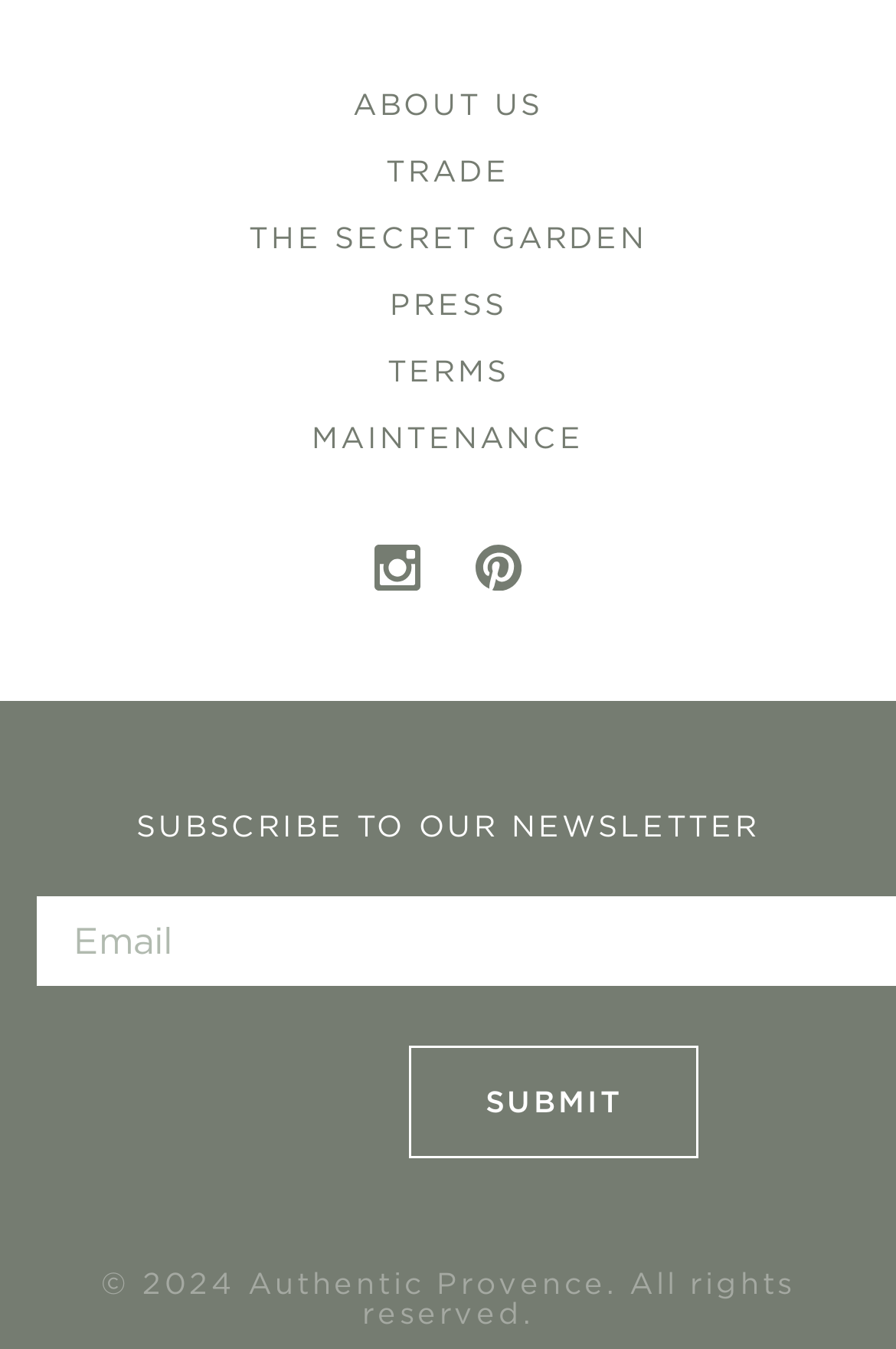Determine the bounding box coordinates for the HTML element mentioned in the following description: "About Us". The coordinates should be a list of four floats ranging from 0 to 1, represented as [left, top, right, bottom].

[0.394, 0.053, 0.606, 0.103]